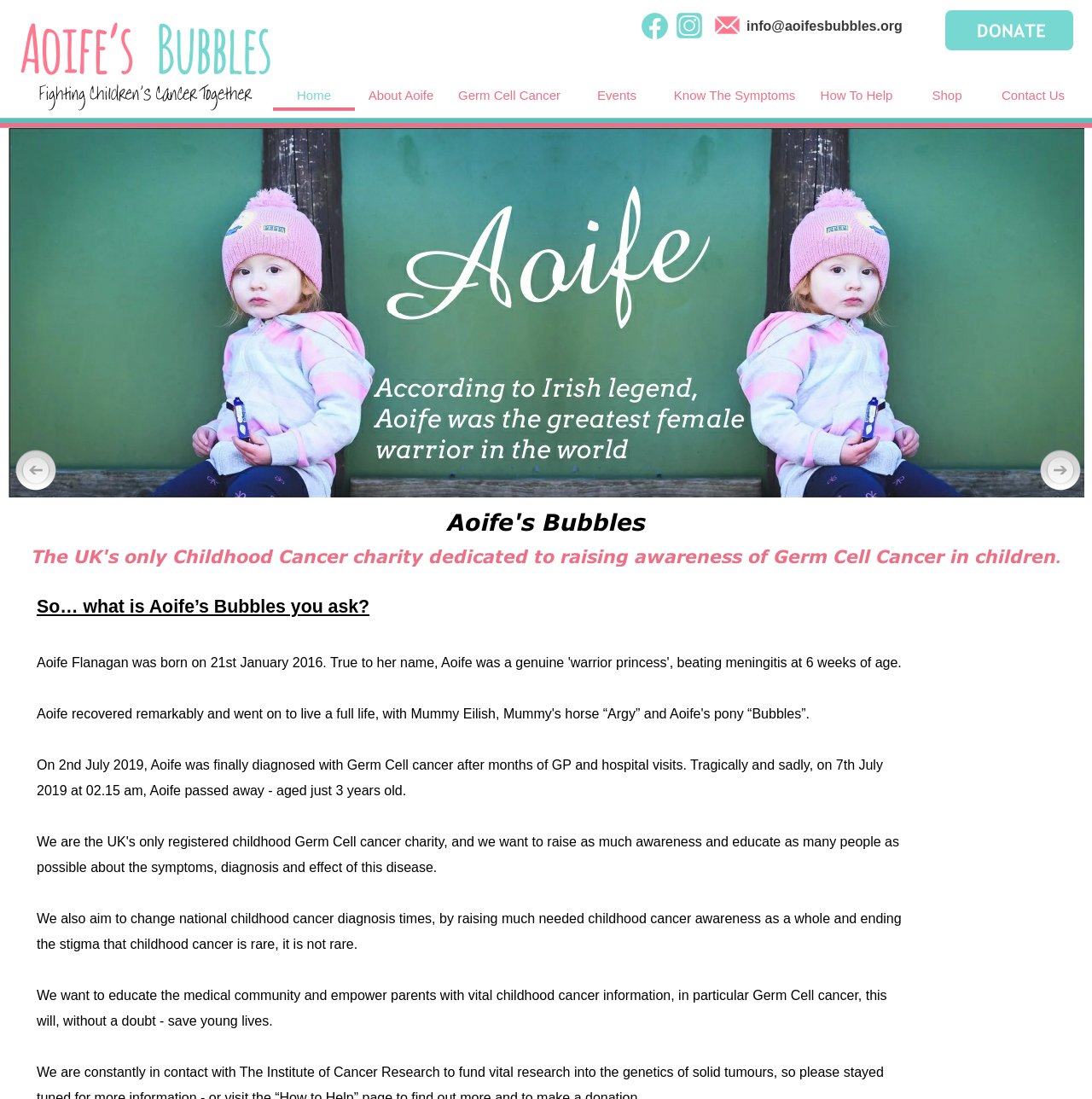Return the bounding box coordinates of the UI element that corresponds to this description: "Contact Us". The coordinates must be given as four float numbers in the range of 0 and 1, [left, top, right, bottom].

[0.909, 0.073, 0.984, 0.101]